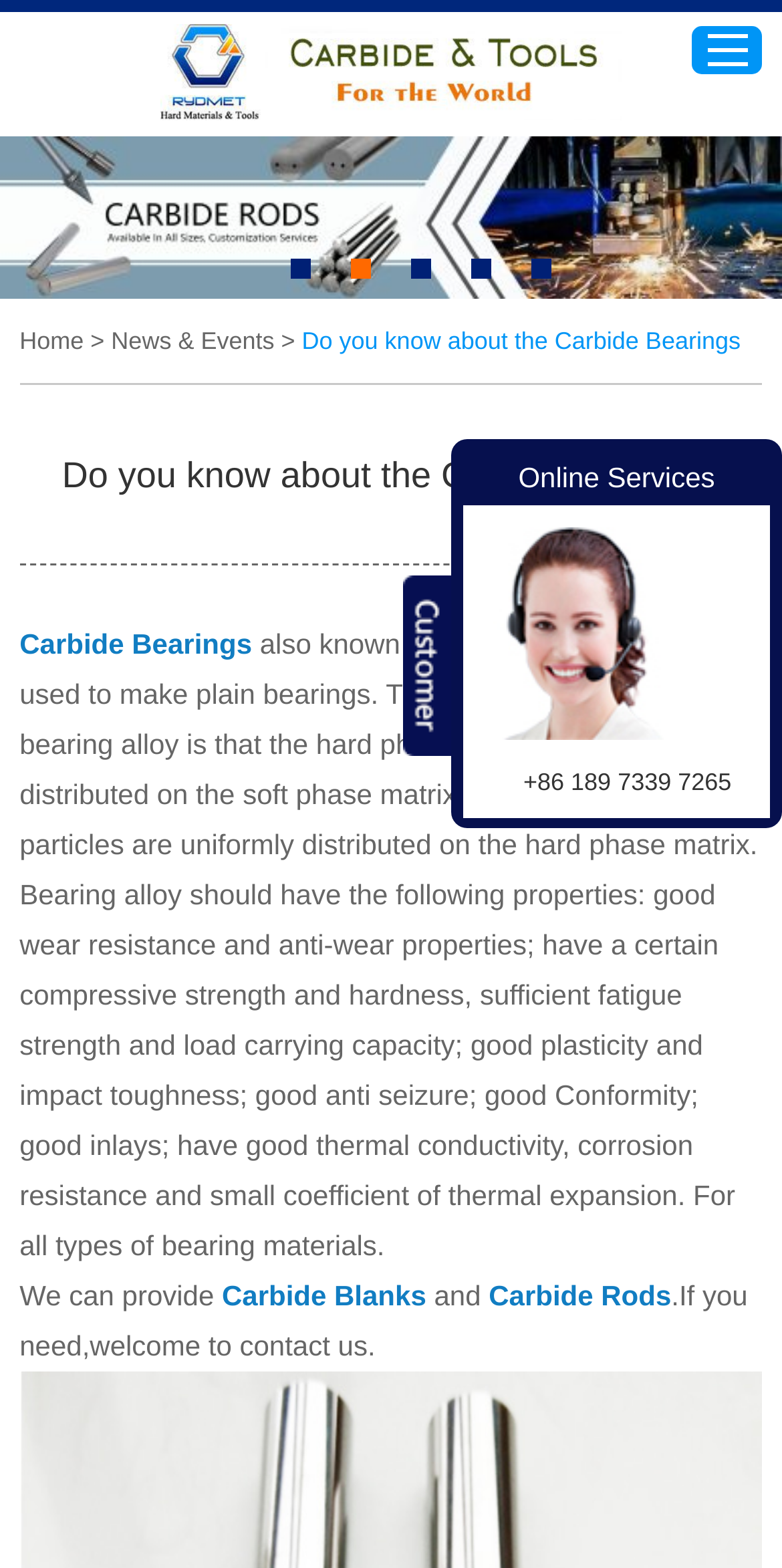How many types of products are mentioned?
Look at the screenshot and provide an in-depth answer.

I found three types of products mentioned on the webpage: Carbide Bearings, Carbide Blanks, and Carbide Rods. These products are mentioned in the text and are also linked to other pages.